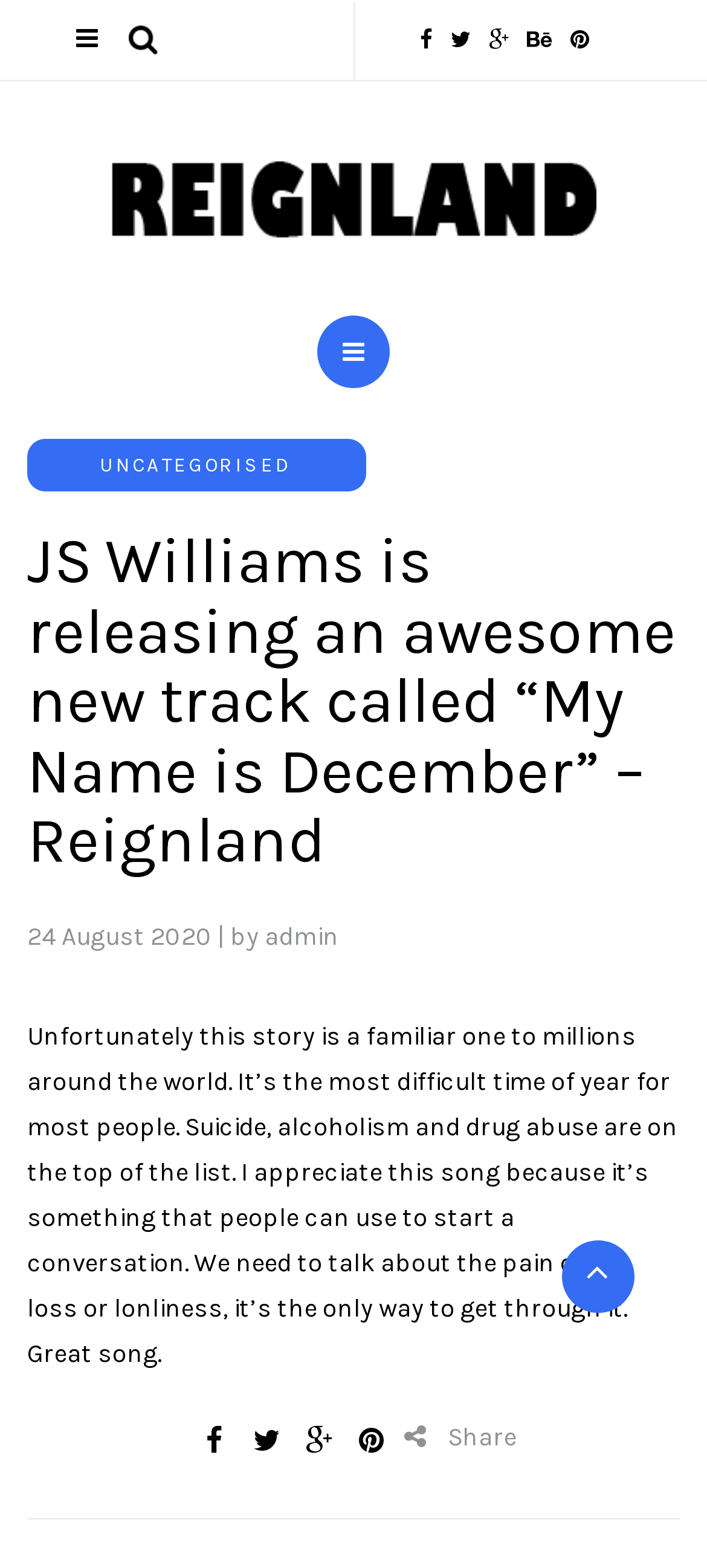What is the date of the article?
Use the image to give a comprehensive and detailed response to the question.

The date of the article can be found by looking at the static text element that contains the date, which is '24 August 2020'.